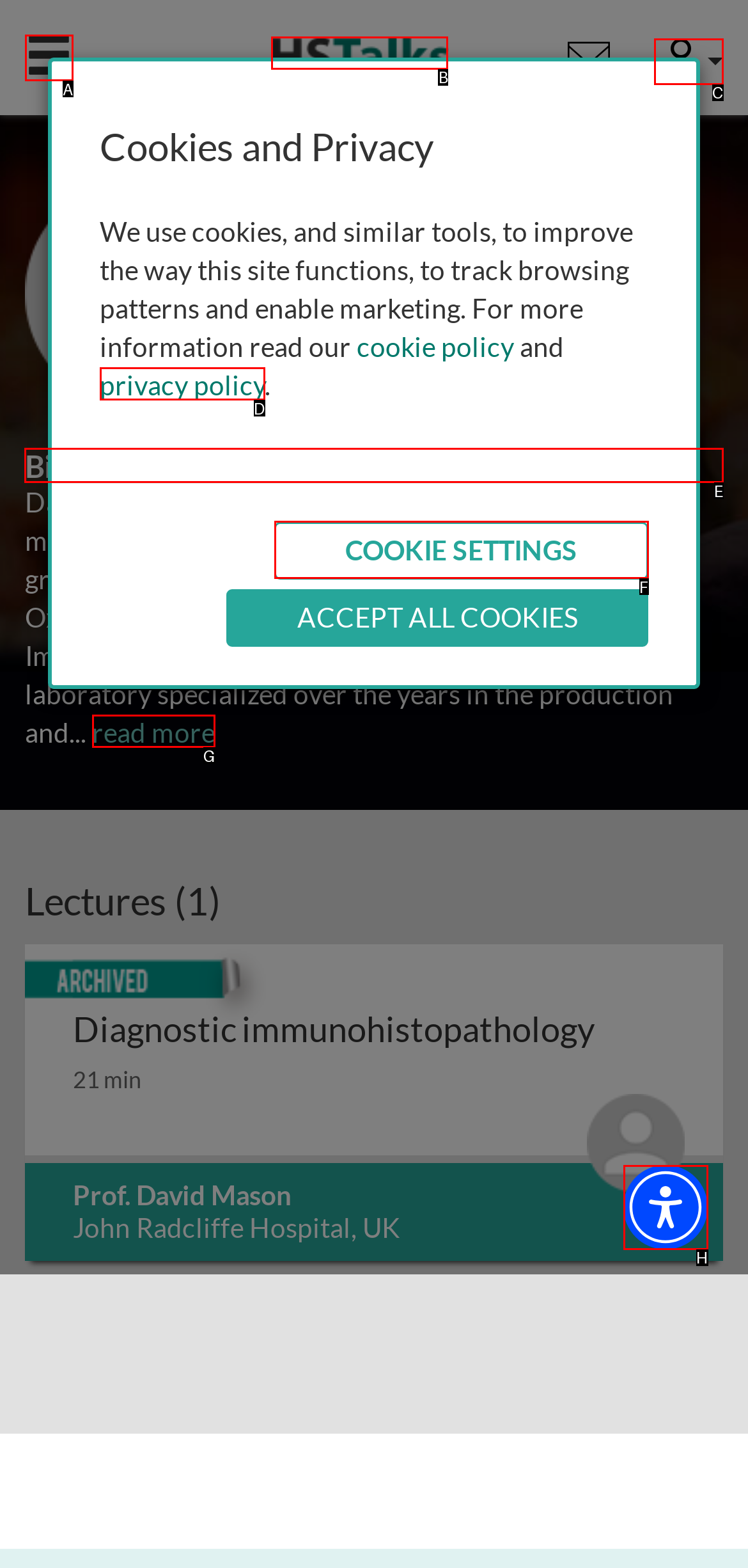Choose the letter of the UI element necessary for this task: View the biography of Prof. David Mason
Answer with the correct letter.

E